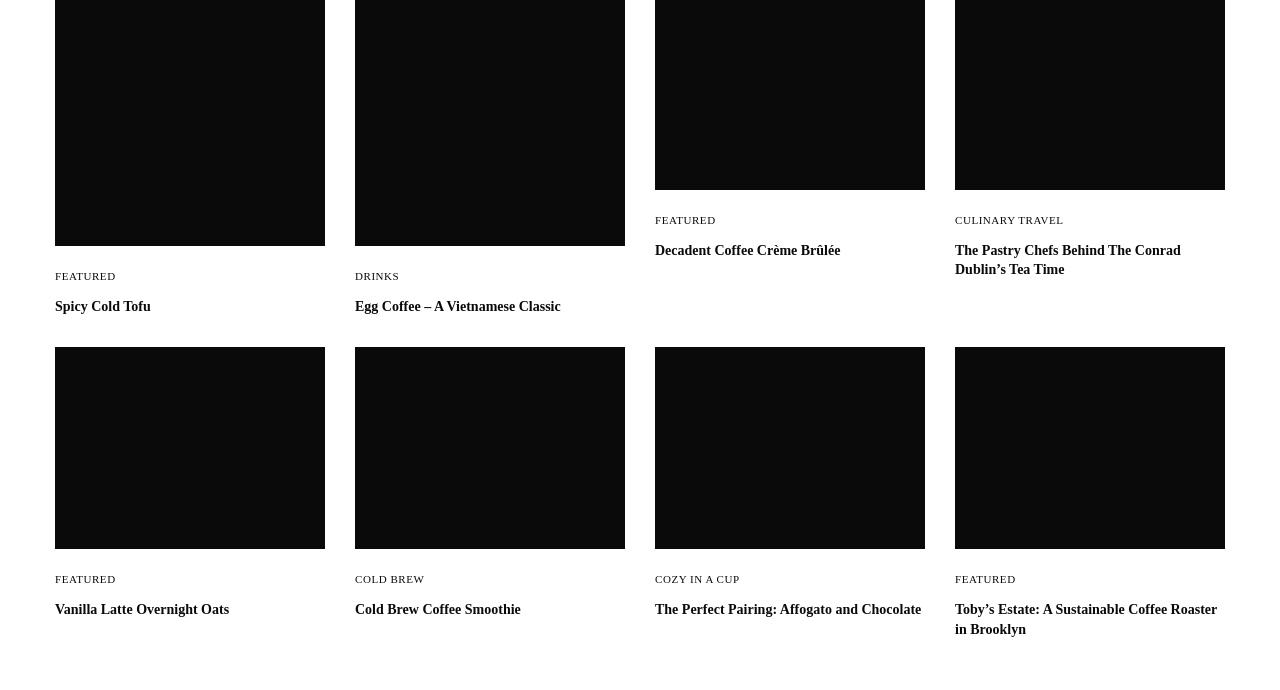Identify the bounding box coordinates for the element you need to click to achieve the following task: "Explore the 'CULINARY TRAVEL' section". Provide the bounding box coordinates as four float numbers between 0 and 1, in the form [left, top, right, bottom].

[0.746, 0.31, 0.831, 0.327]